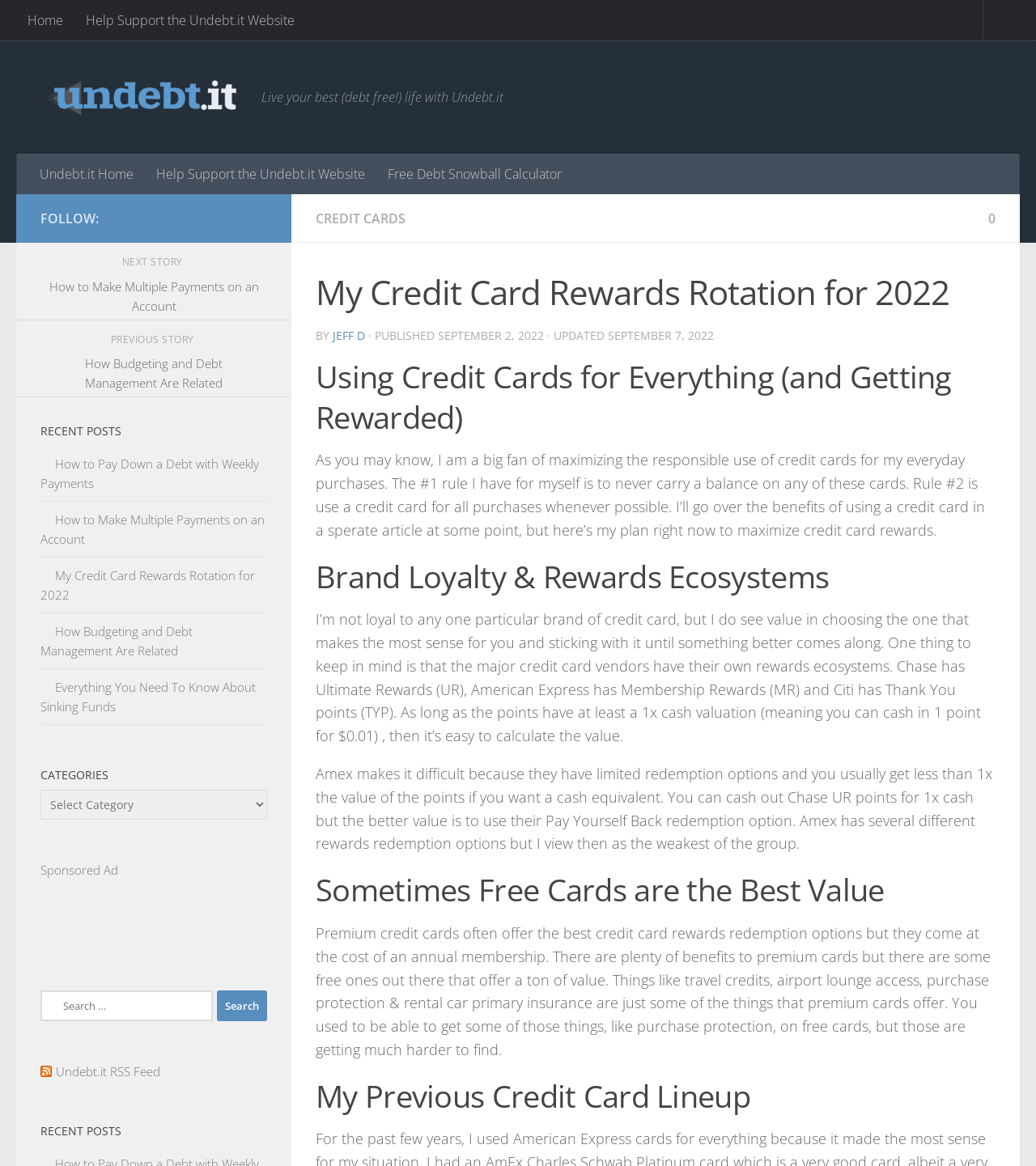Construct a thorough caption encompassing all aspects of the webpage.

This webpage is a blog post titled "My Credit Card Rewards Rotation for 2022" on the Undebt.it website. At the top of the page, there is a navigation menu with links to "Home", "Help Support the Undebt.it Website", and a button on the right side. Below the navigation menu, there is a header section with a logo and a tagline "Live your best (debt free!) life with Undebt.it".

On the left side of the page, there is a sidebar with links to "Undebt.it Home", "Help Support the Undebt.it Website", and "Free Debt Snowball Calculator". Below the sidebar, there are links to recent posts, including "How to Pay Down a Debt with Weekly Payments", "How to Make Multiple Payments on an Account", and "Everything You Need To Know About Sinking Funds".

The main content of the page is divided into sections, each with a heading. The first section is an introduction to the author's approach to using credit cards responsibly and maximizing rewards. The subsequent sections discuss the benefits of using credit cards, the importance of brand loyalty and rewards ecosystems, and the value of free credit cards.

Throughout the page, there are several calls-to-action, including a search bar at the bottom of the page and links to related articles, such as "How Budgeting and Debt Management Are Related" and "My Previous Credit Card Lineup". There is also a sponsored ad and a link to the Undebt.it RSS Feed at the bottom of the page.